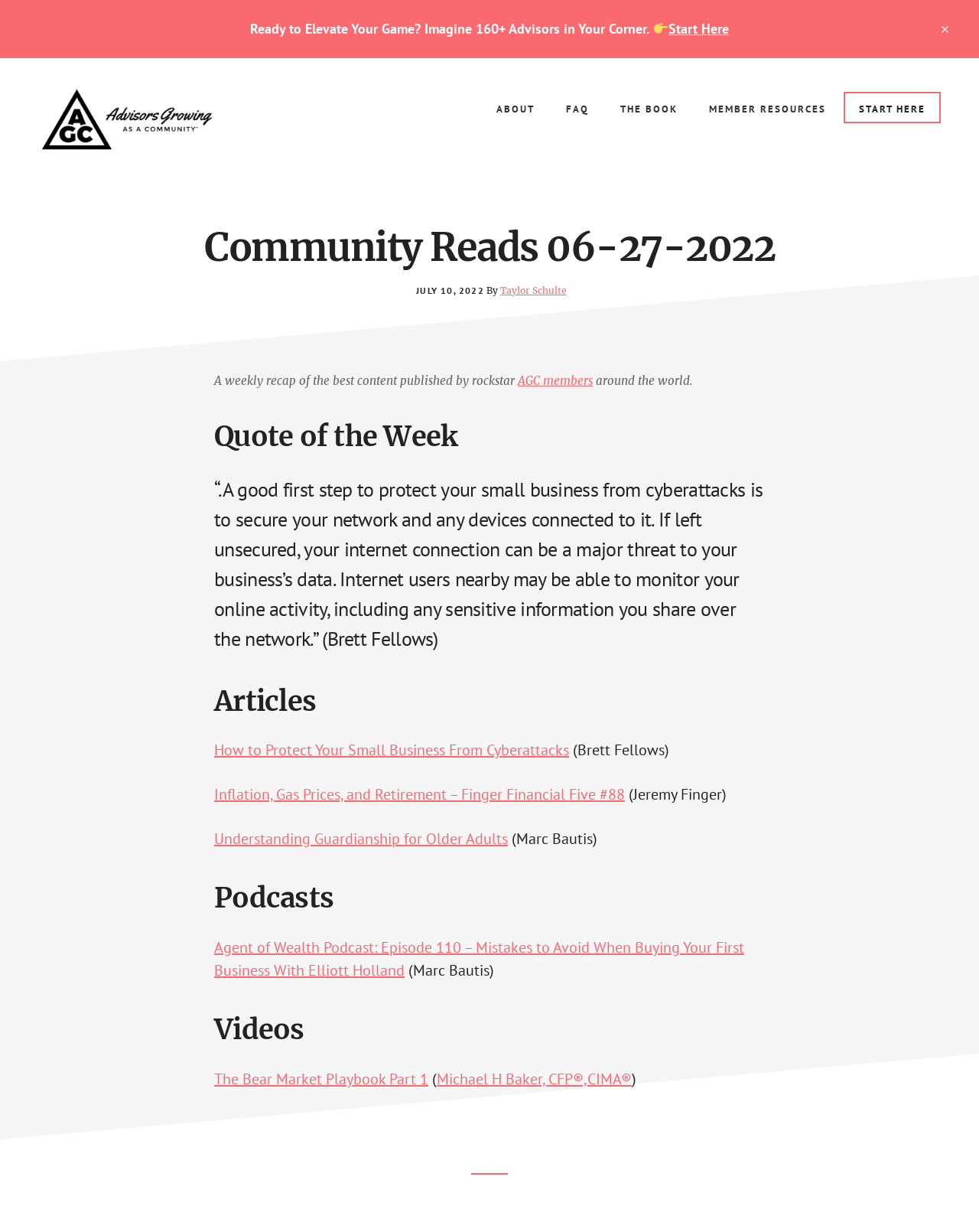What is the date mentioned in the time element?
Based on the screenshot, provide your answer in one word or phrase.

JULY 10, 2022